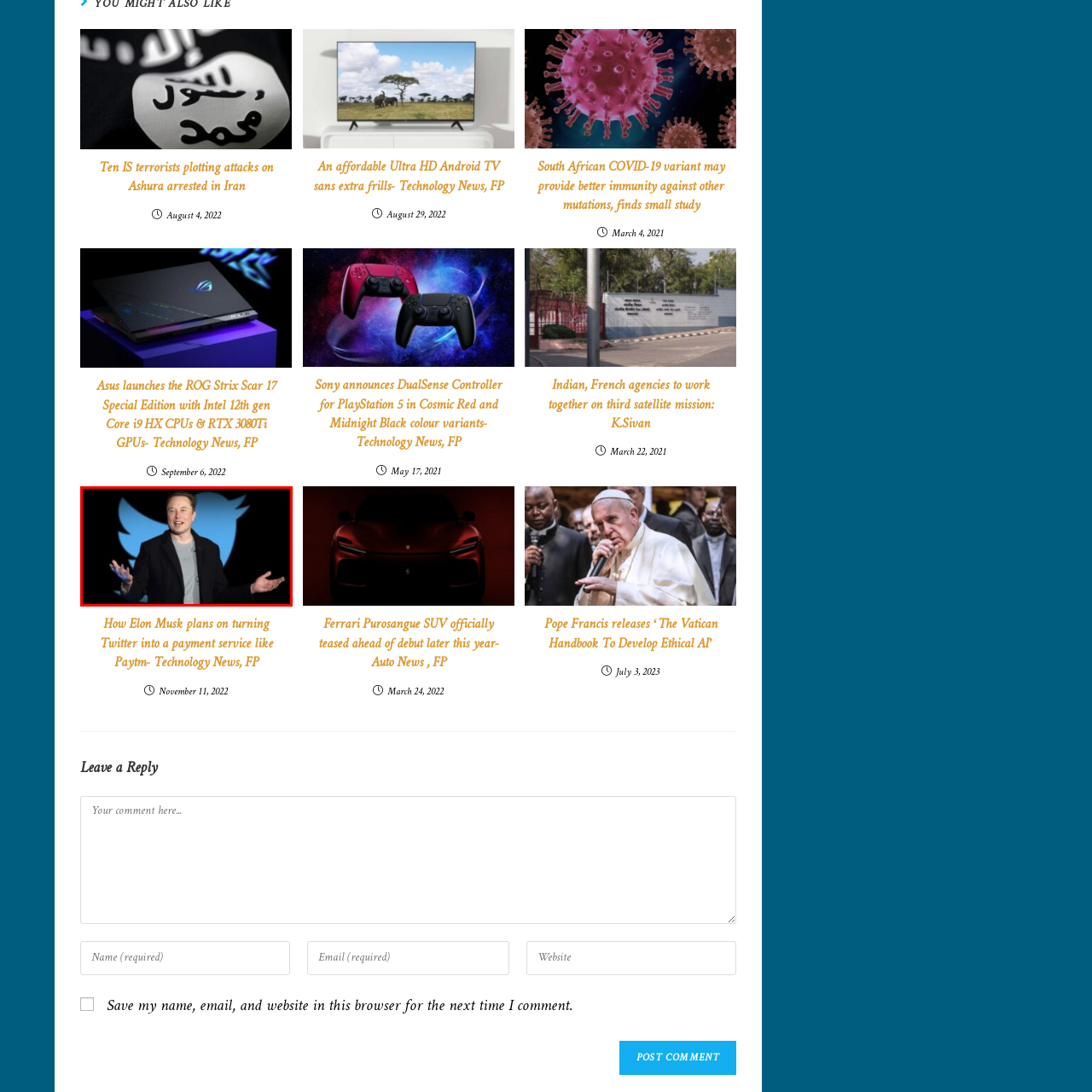Thoroughly describe the content of the image found within the red border.

The image features Elon Musk, the CEO of SpaceX and Tesla, standing in front of a large Twitter logo. He is gesturing expressively, seemingly engaged in a discussion or presentation, reflecting his dynamic personality and public speaking style. This visual context is related to the article titled "How Elon Musk plans on turning Twitter into a payment service like Paytm," which explores his ambitions for integrating payment systems into the social media platform. The article was published on November 11, 2022, highlighting the convergence of technology and finance in the digital age.